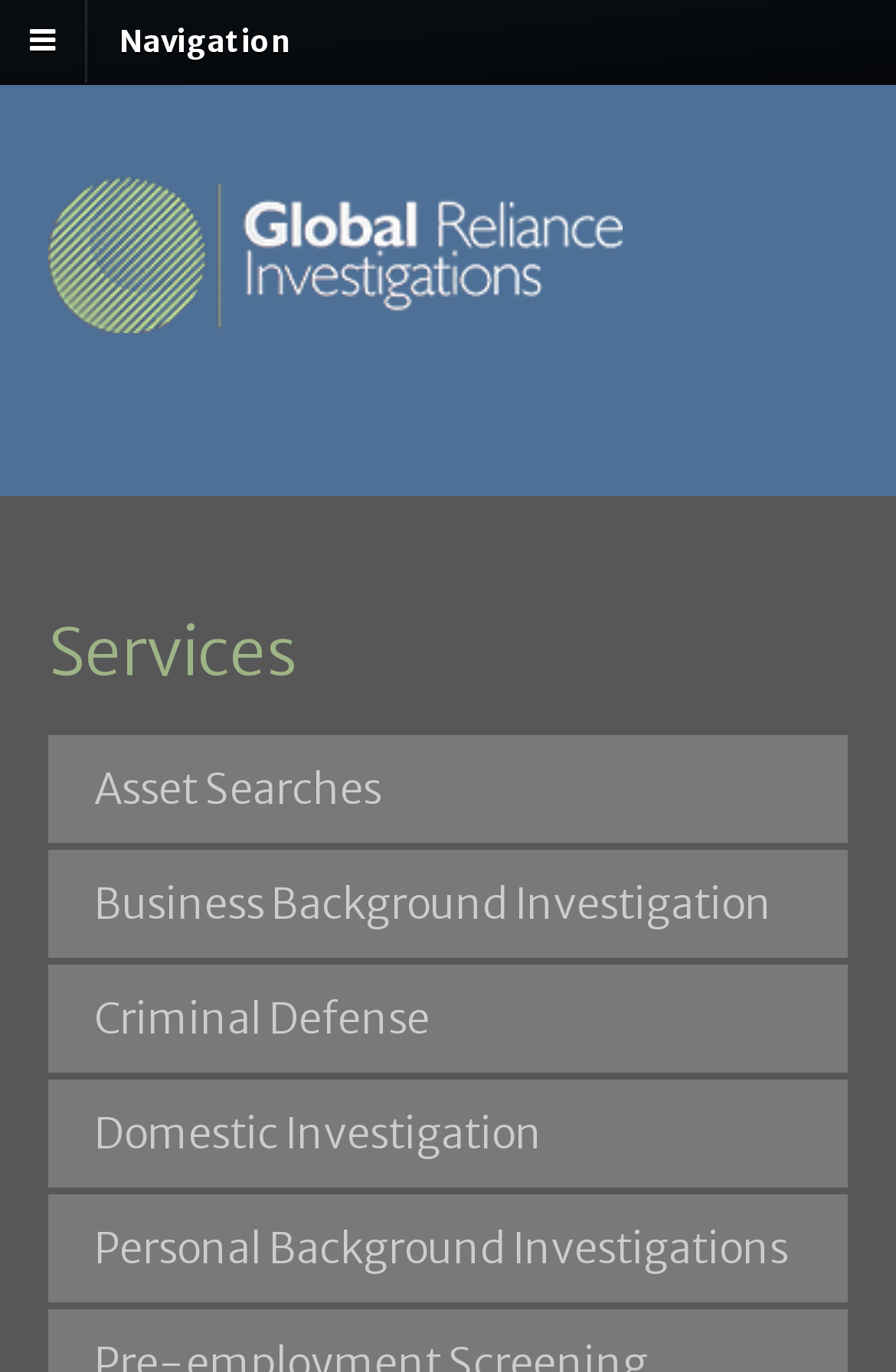Respond with a single word or short phrase to the following question: 
How many services are listed?

6